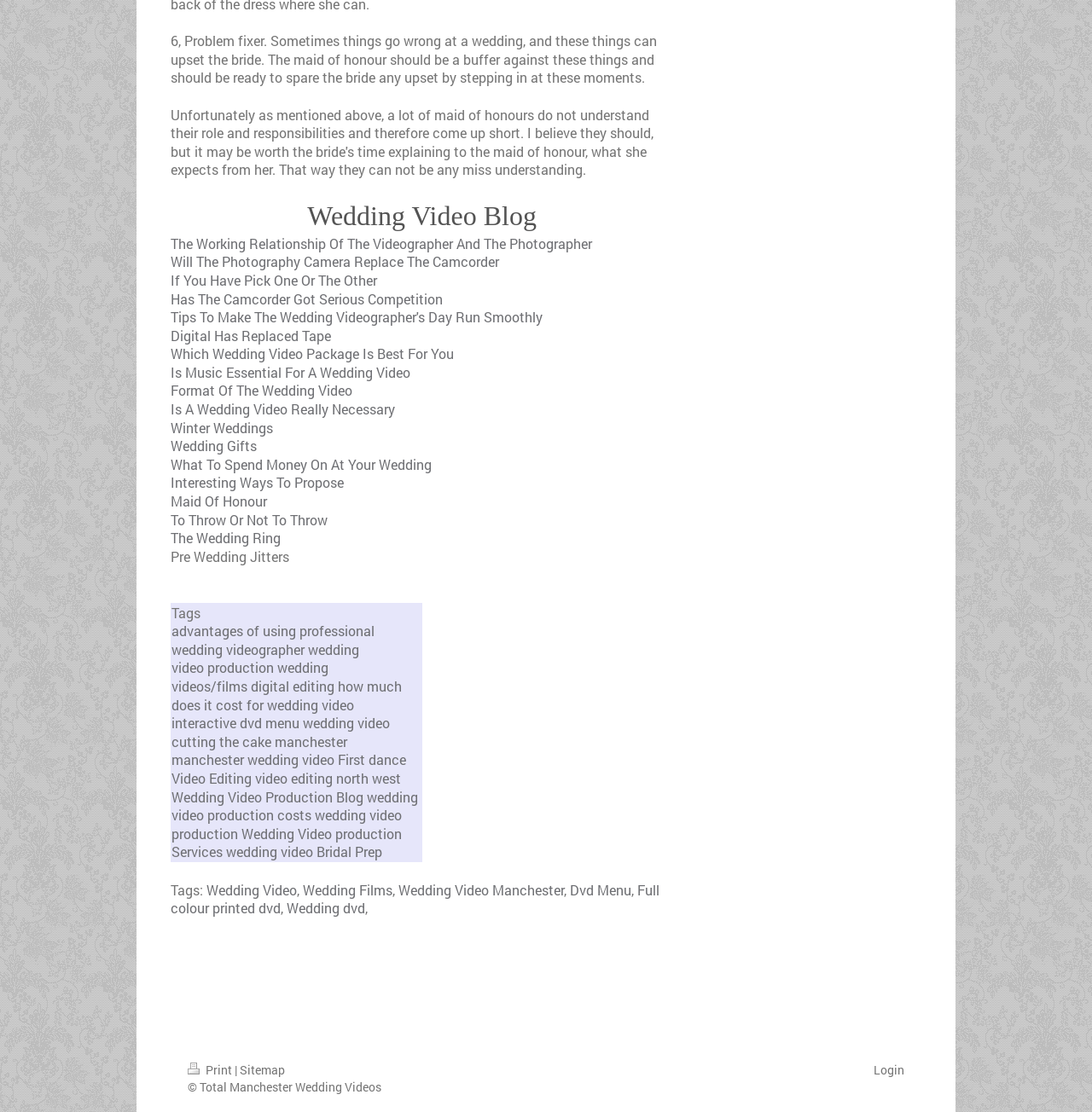Please identify the bounding box coordinates of the element that needs to be clicked to execute the following command: "Learn about 'Wedding Video Production Blog'". Provide the bounding box using four float numbers between 0 and 1, formatted as [left, top, right, bottom].

[0.157, 0.708, 0.333, 0.724]